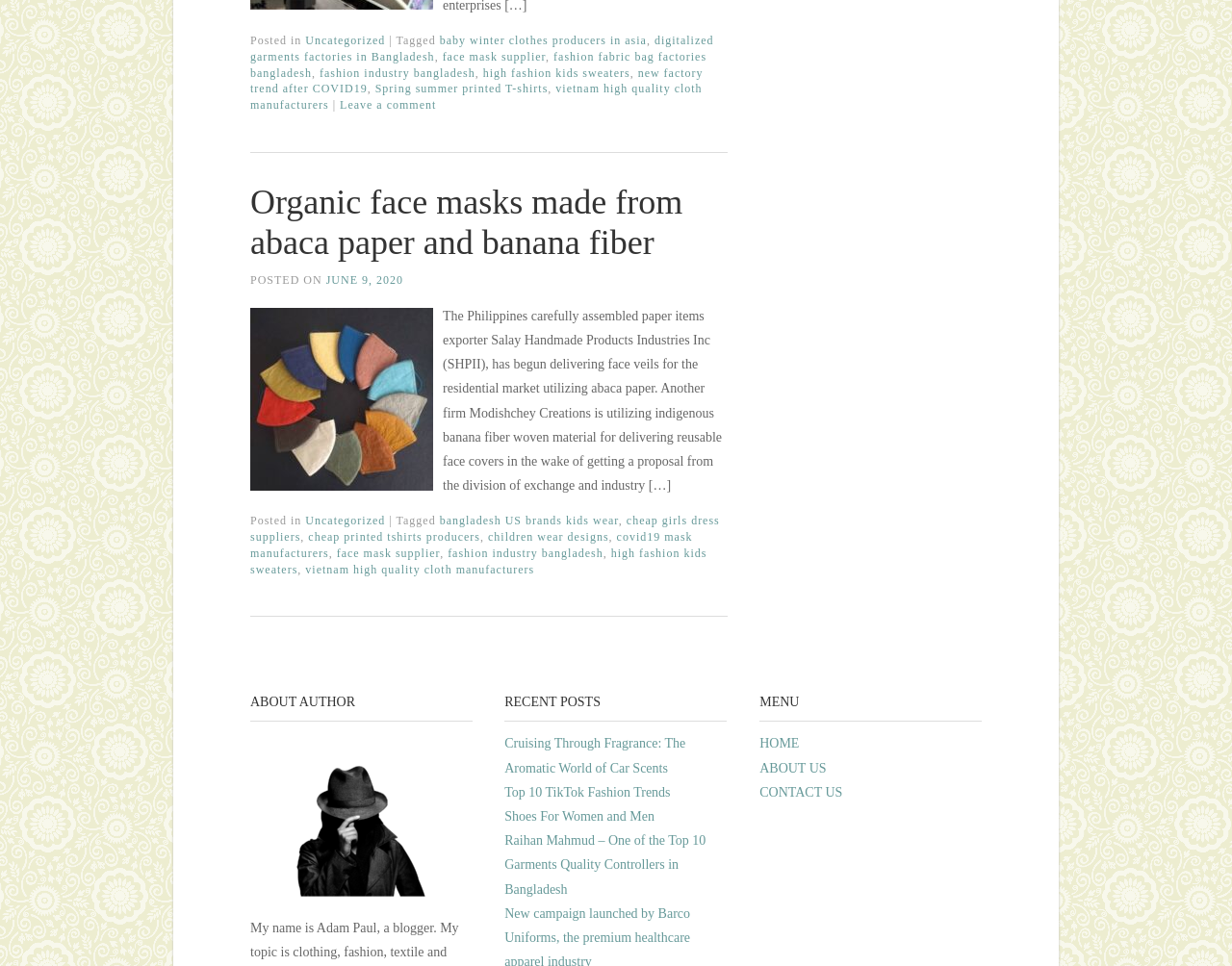Give a concise answer of one word or phrase to the question: 
What is the profession of the person in the image?

fashion designer